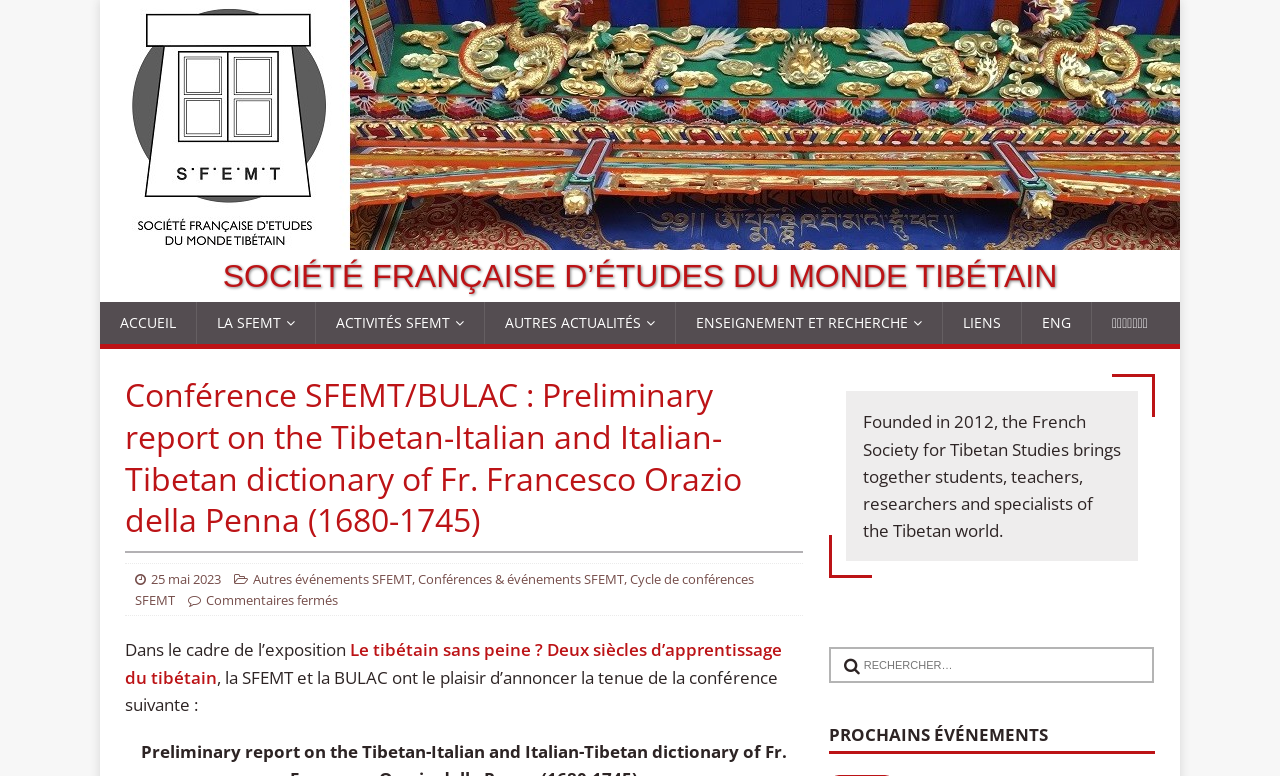What is the title of the upcoming event section?
Refer to the image and give a detailed answer to the query.

The title of the upcoming event section can be found at the bottom of the webpage, where it is written in a heading as 'PROCHAINS ÉVÉNEMENTS'.